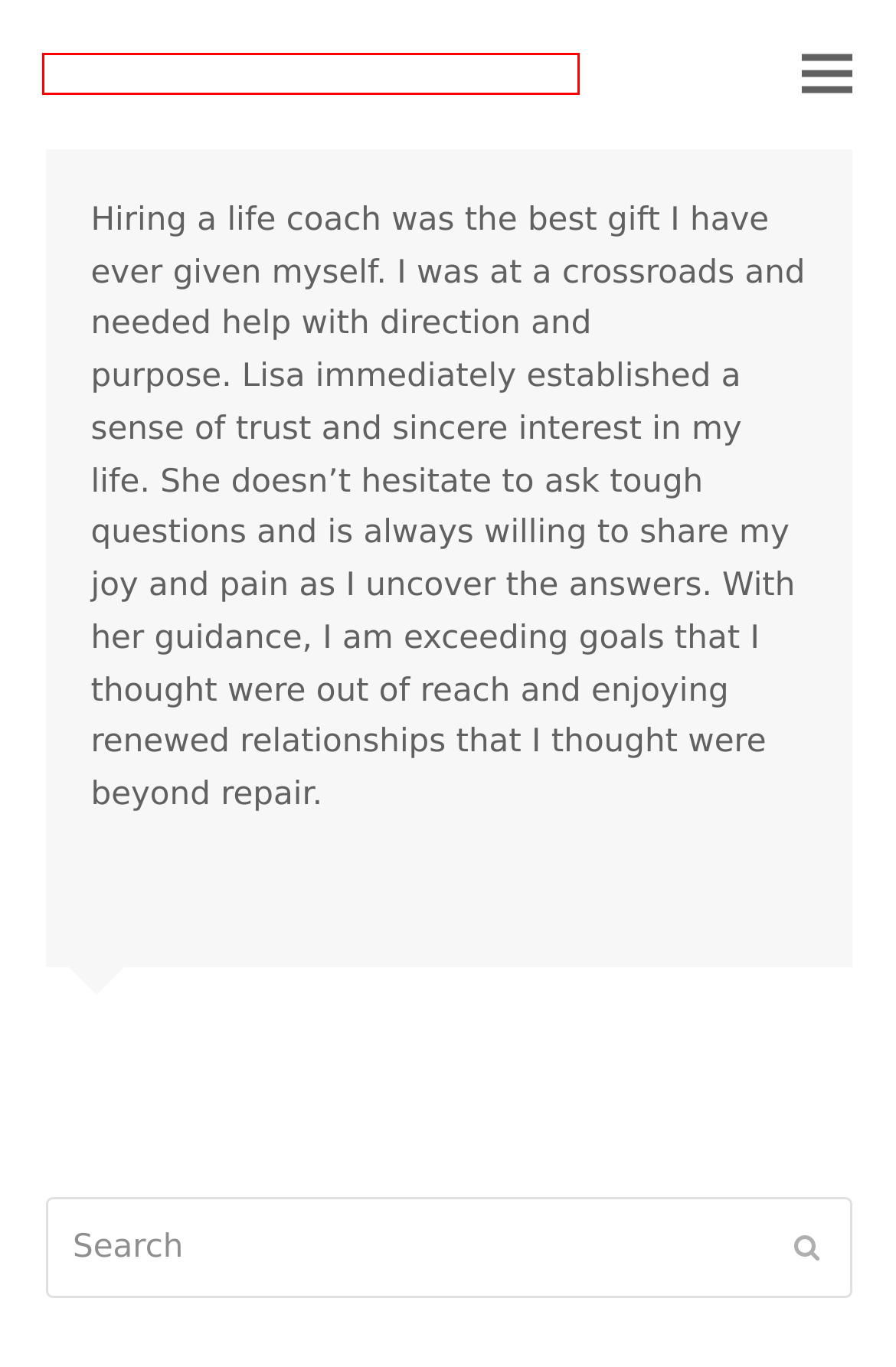You have a screenshot of a webpage with a red bounding box around an element. Select the webpage description that best matches the new webpage after clicking the element within the red bounding box. Here are the descriptions:
A. Contact Us – Lisa Whelchel
B. Blog Tool, Publishing Platform, and CMS – WordPress.org
C. September 2016 – Lisa Whelchel
D. I’m Off To Copenhagen – Lisa Whelchel
E. Lisa Whelchel – – Contigo Life Coach
F. I Met A Man – Lisa Whelchel
G. -D.F. – Lisa Whelchel
H. Contigo – Lisa Whelchel

E